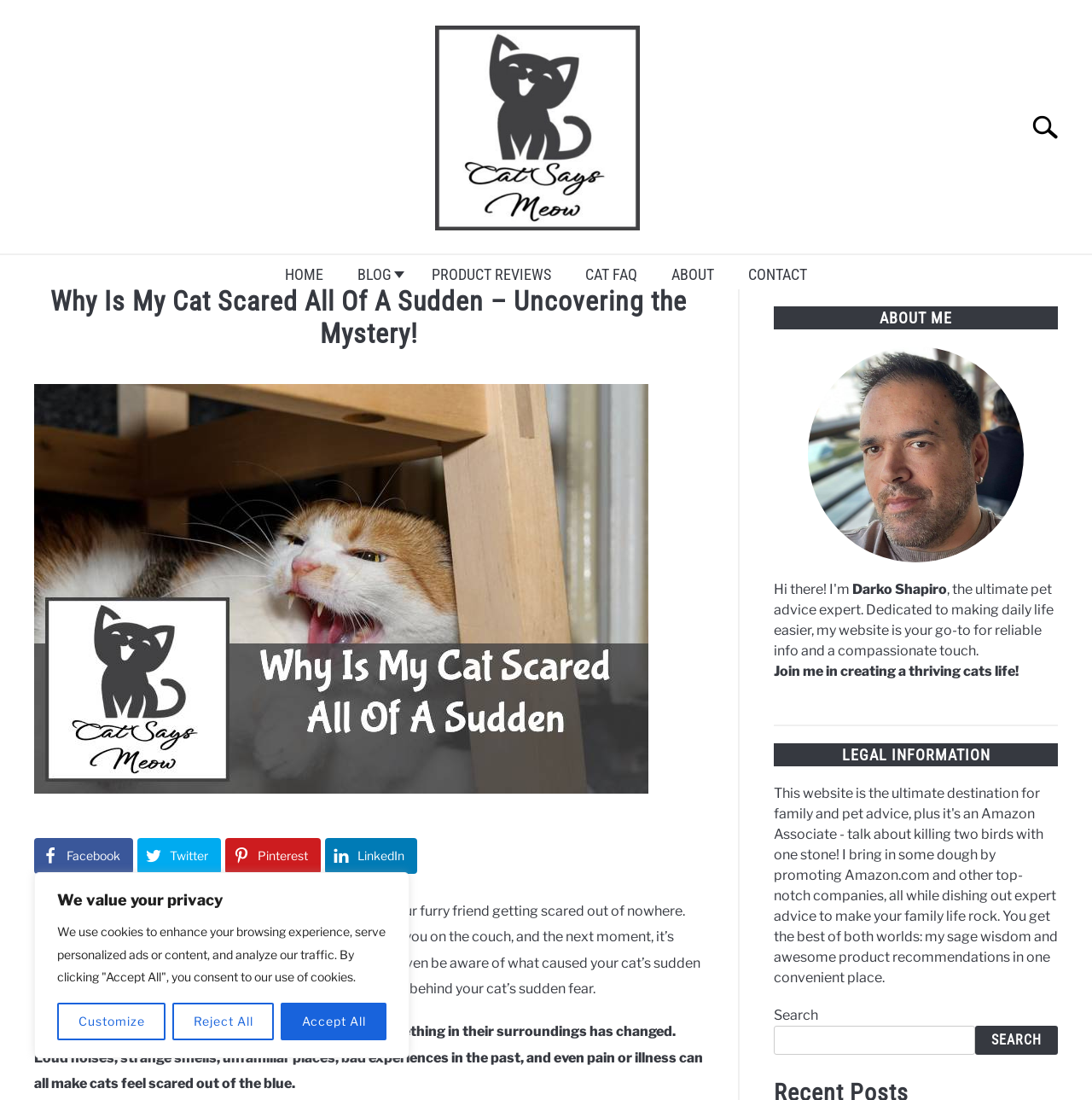Please identify the bounding box coordinates of the element that needs to be clicked to execute the following command: "Visit the 'shoppinghandicraft' website". Provide the bounding box using four float numbers between 0 and 1, formatted as [left, top, right, bottom].

None